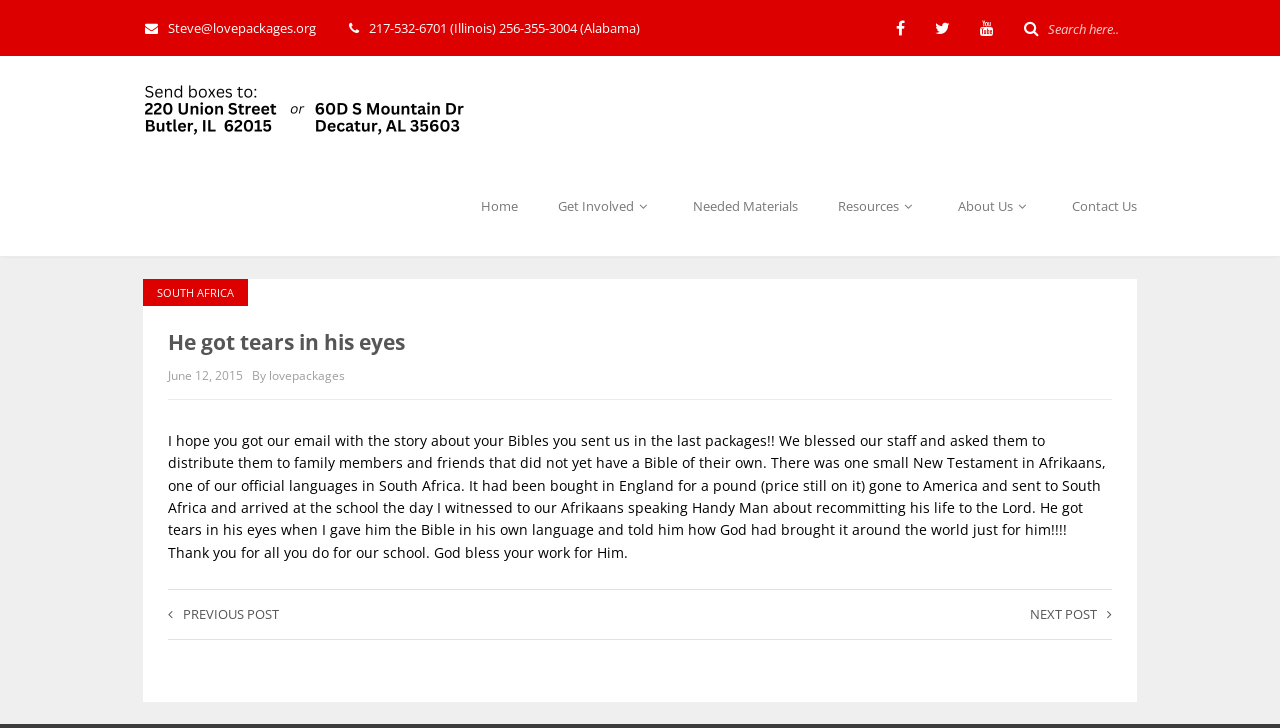Summarize the webpage in an elaborate manner.

This webpage appears to be a blog post or article from an organization called Love Packages. At the top left, there is a logo of Love Packages, accompanied by a link to the homepage. Below the logo, there are several links to different sections of the website, including "Get Involved", "Needed Materials", "Resources", "About Us", and "Contact Us". 

To the right of these links, there is a search bar where users can input text to search the website. Above the search bar, there are several social media links, represented by icons. 

The main content of the webpage is an article with a title "He got tears in his eyes". The article is dated June 12, 2015, and is written by "lovepackages". The text describes a heartwarming story about distributing Bibles to staff members and friends in South Africa. The article also expresses gratitude to the readers for their support.

At the bottom of the article, there are links to navigate to the previous or next post.